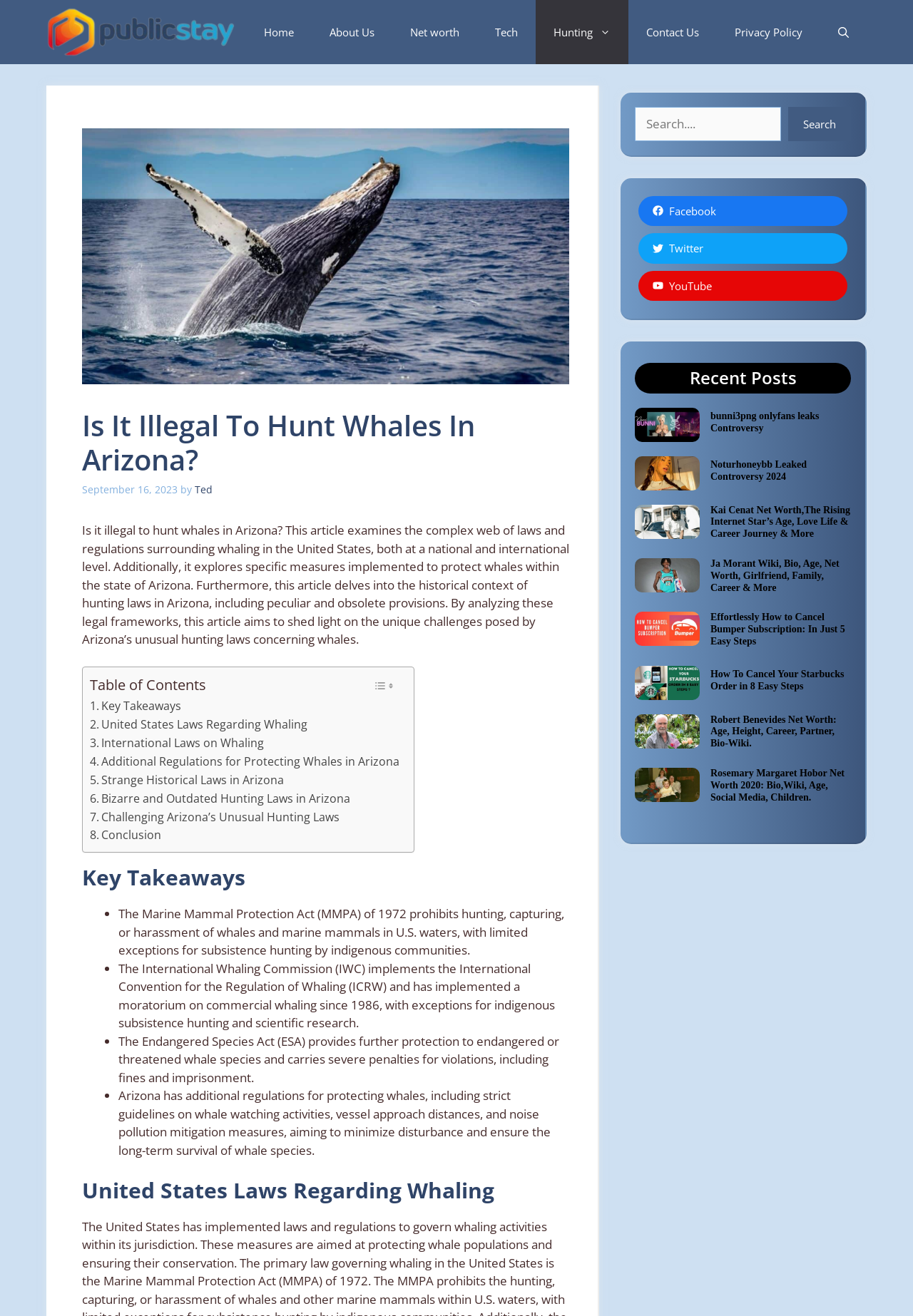Find the bounding box coordinates of the area to click in order to follow the instruction: "Open the 'About Us' page".

[0.341, 0.0, 0.43, 0.049]